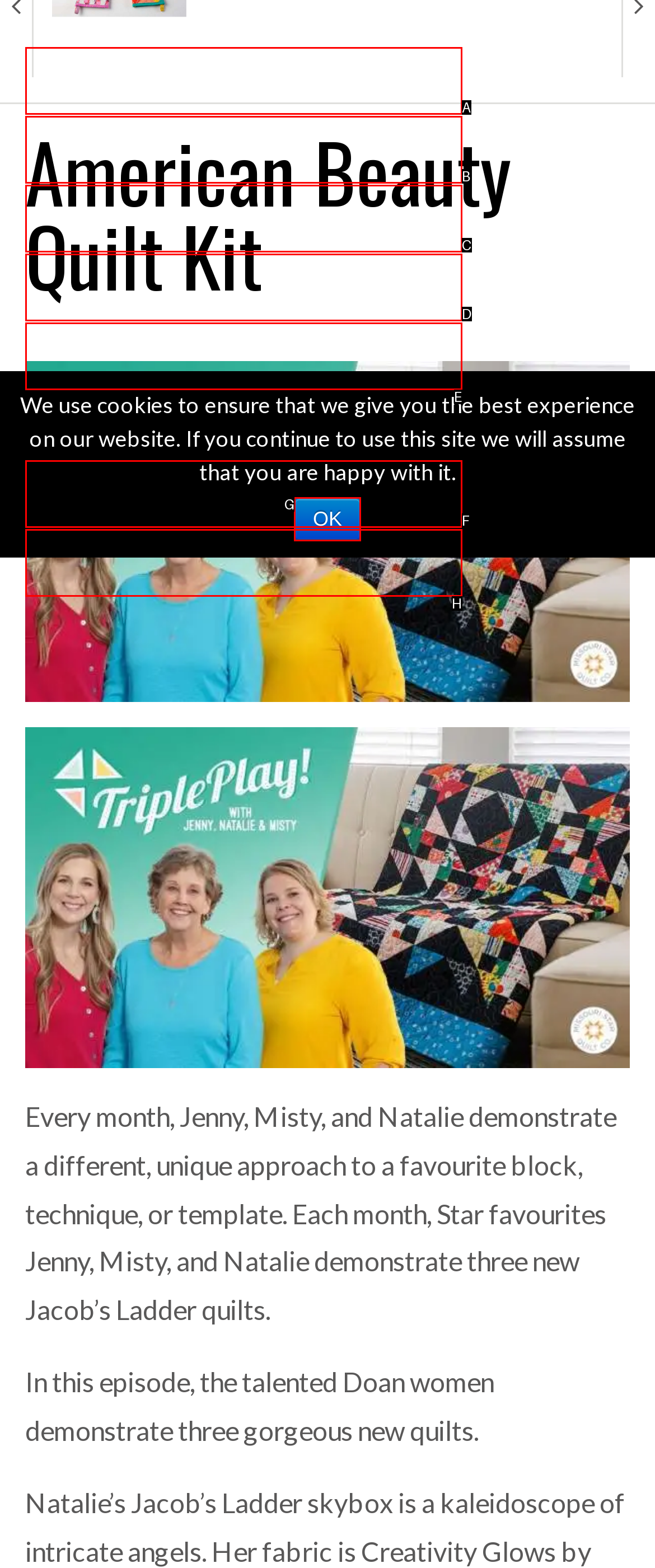Based on the description: Model Train, select the HTML element that fits best. Provide the letter of the matching option.

D